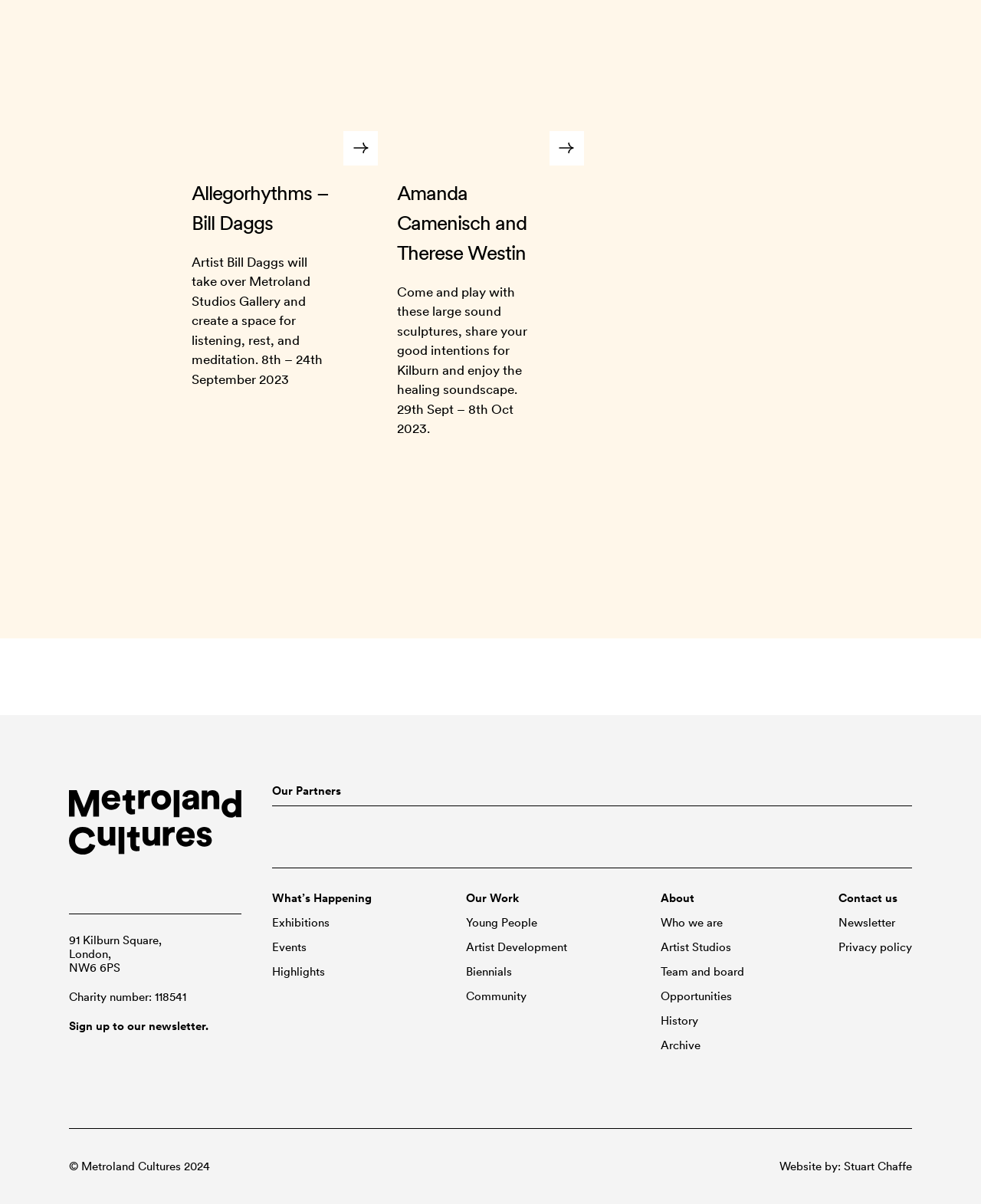Find the bounding box coordinates of the area to click in order to follow the instruction: "View exhibition details".

[0.195, 0.036, 0.385, 0.39]